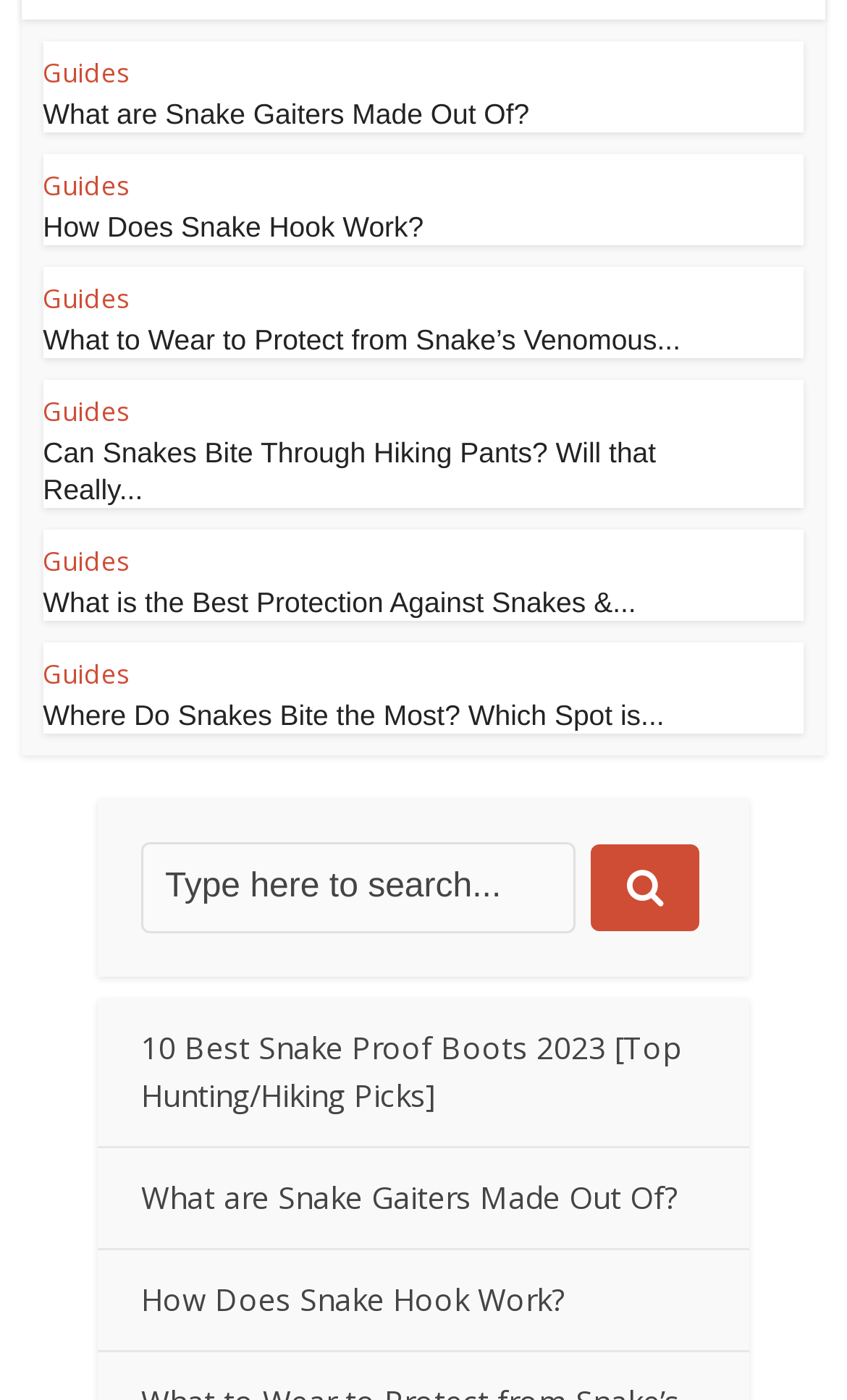Please specify the bounding box coordinates of the element that should be clicked to execute the given instruction: 'Search for something'. Ensure the coordinates are four float numbers between 0 and 1, expressed as [left, top, right, bottom].

[0.167, 0.601, 0.679, 0.666]